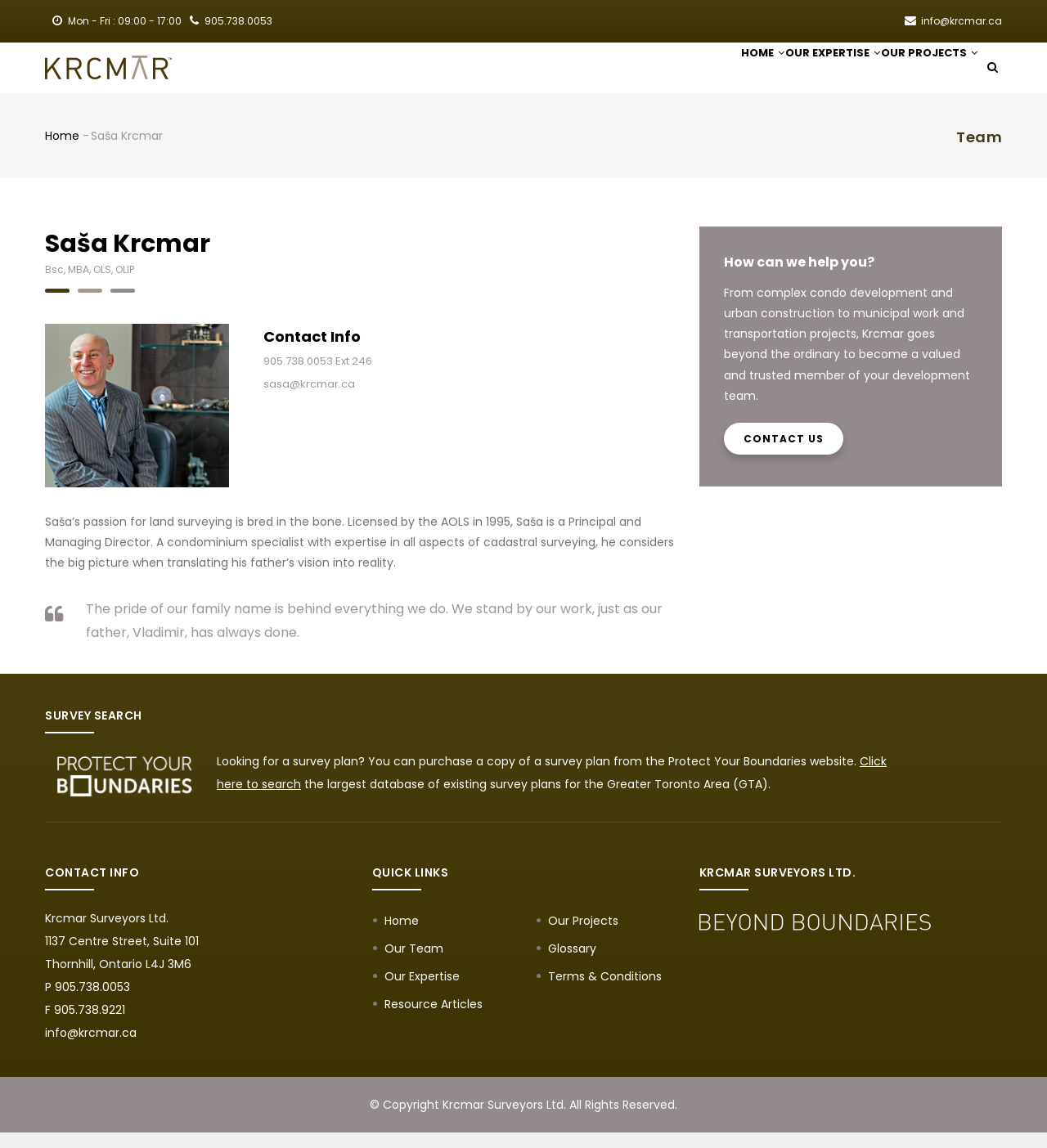Please identify the bounding box coordinates of the region to click in order to complete the task: "Click on the 'HOME' link". The coordinates must be four float numbers between 0 and 1, specified as [left, top, right, bottom].

[0.043, 0.037, 0.164, 0.081]